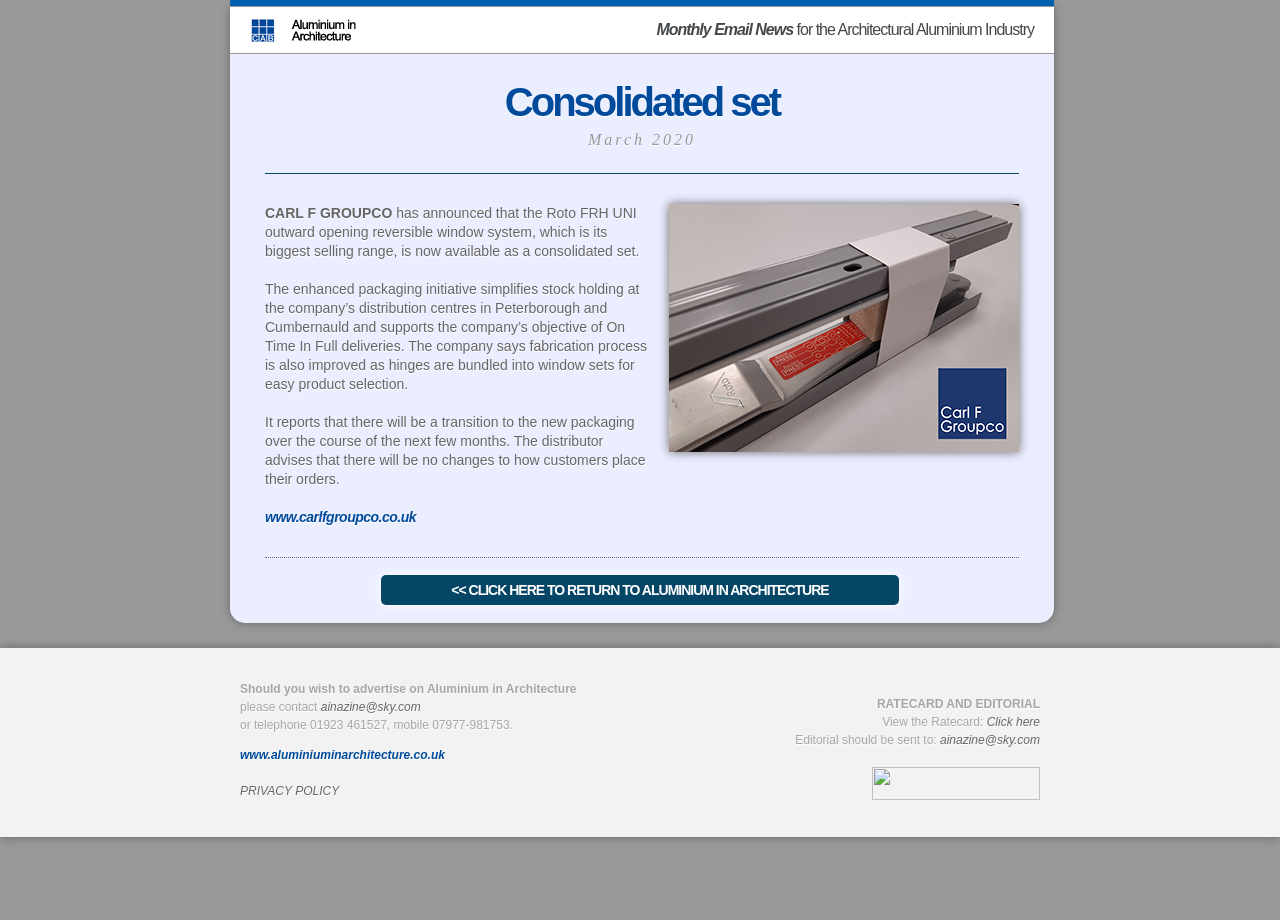Respond to the question below with a concise word or phrase:
What is the company mentioned in the news article?

CARL F GROUPCO